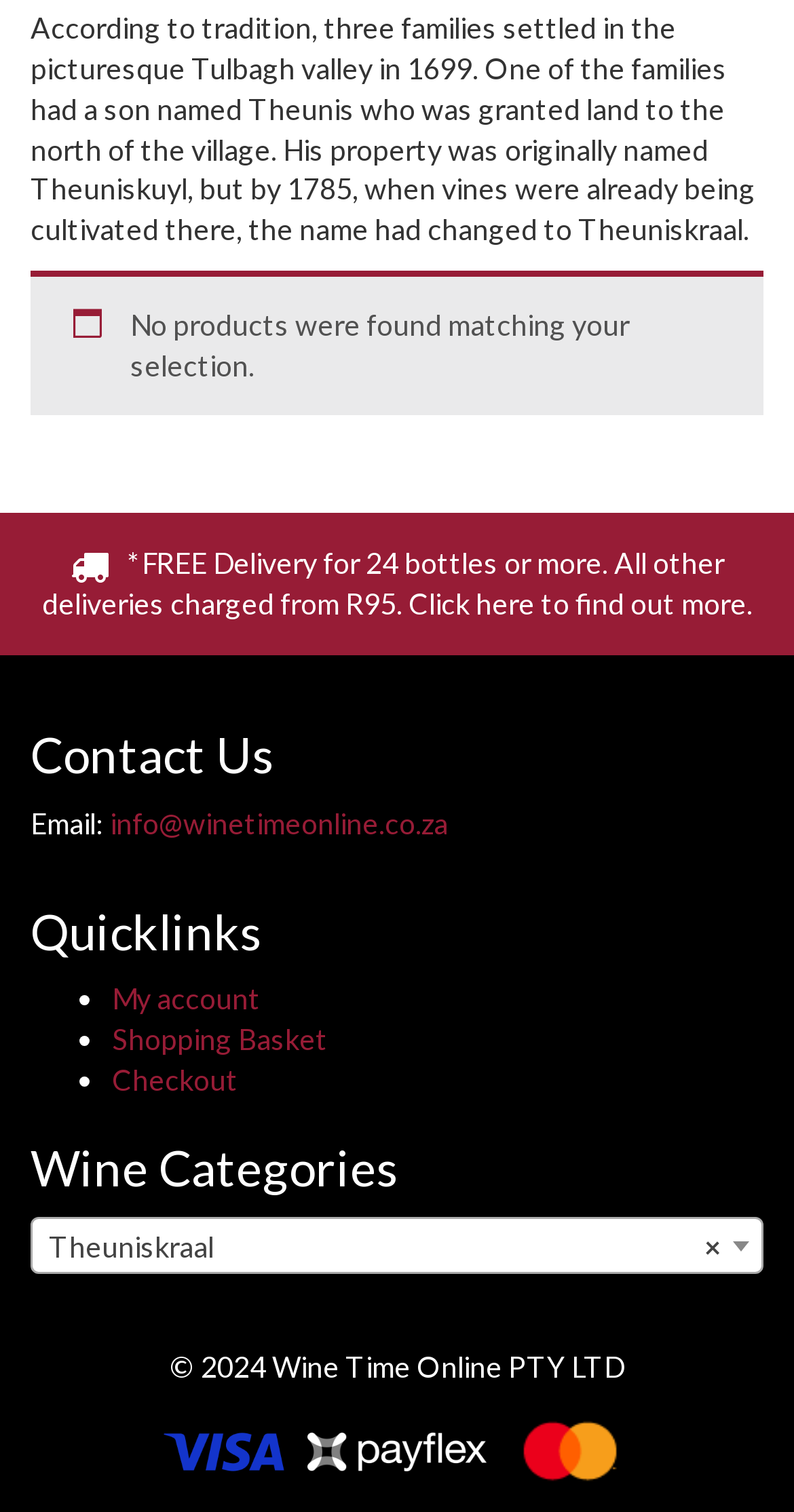Please give a short response to the question using one word or a phrase:
What is the name of the property originally granted to Theunis?

Theuniskuyl